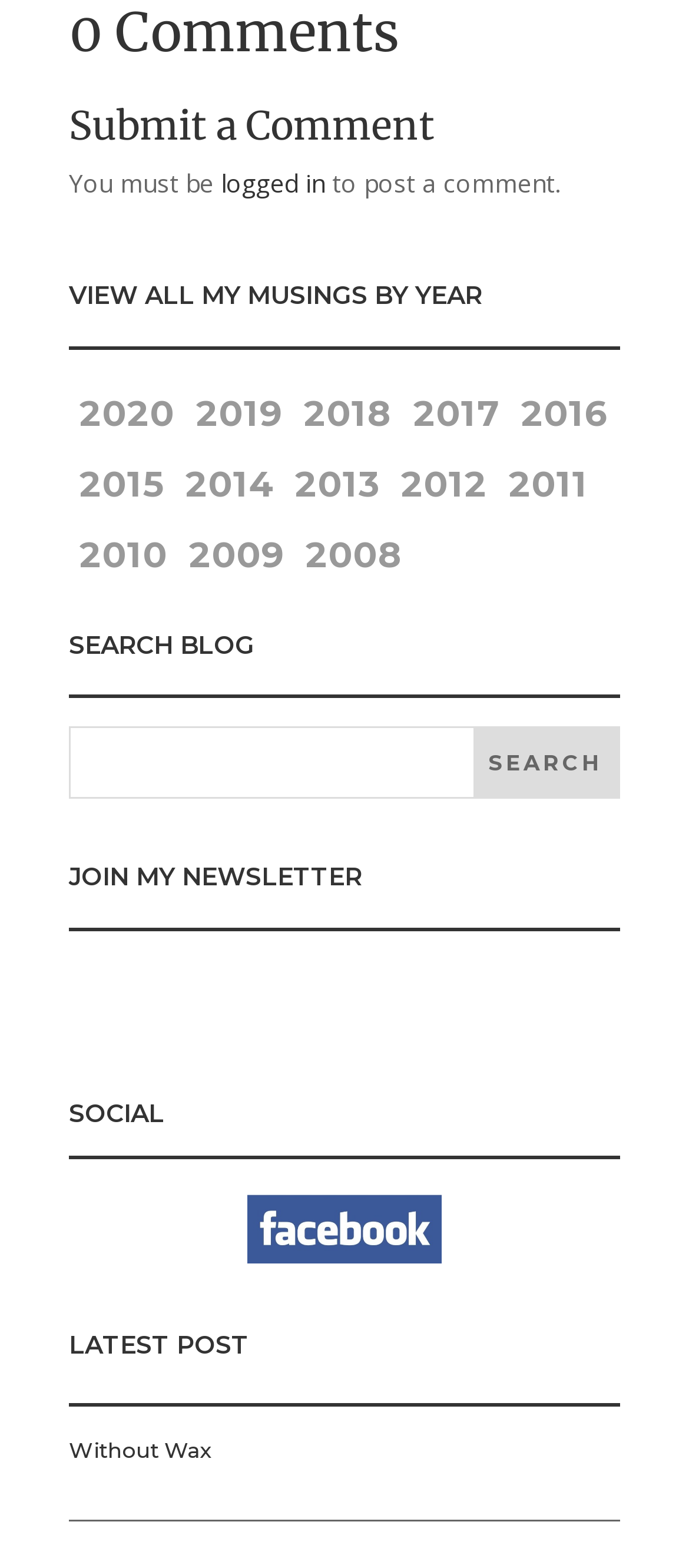Indicate the bounding box coordinates of the element that needs to be clicked to satisfy the following instruction: "View all my musings by year". The coordinates should be four float numbers between 0 and 1, i.e., [left, top, right, bottom].

[0.1, 0.178, 0.7, 0.198]